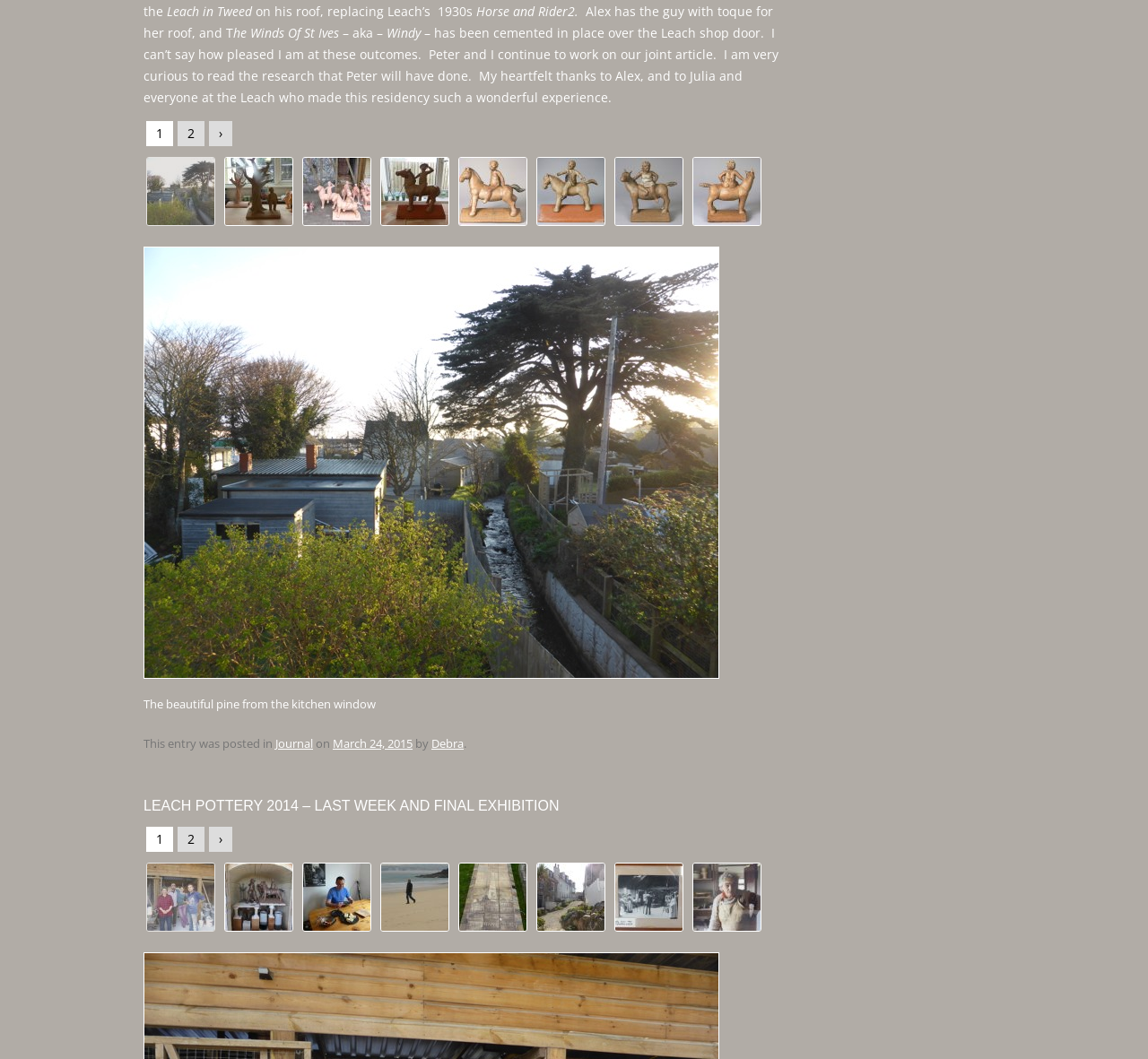Can you identify the bounding box coordinates of the clickable region needed to carry out this instruction: 'View the image P1020170'? The coordinates should be four float numbers within the range of 0 to 1, stated as [left, top, right, bottom].

[0.128, 0.814, 0.188, 0.88]